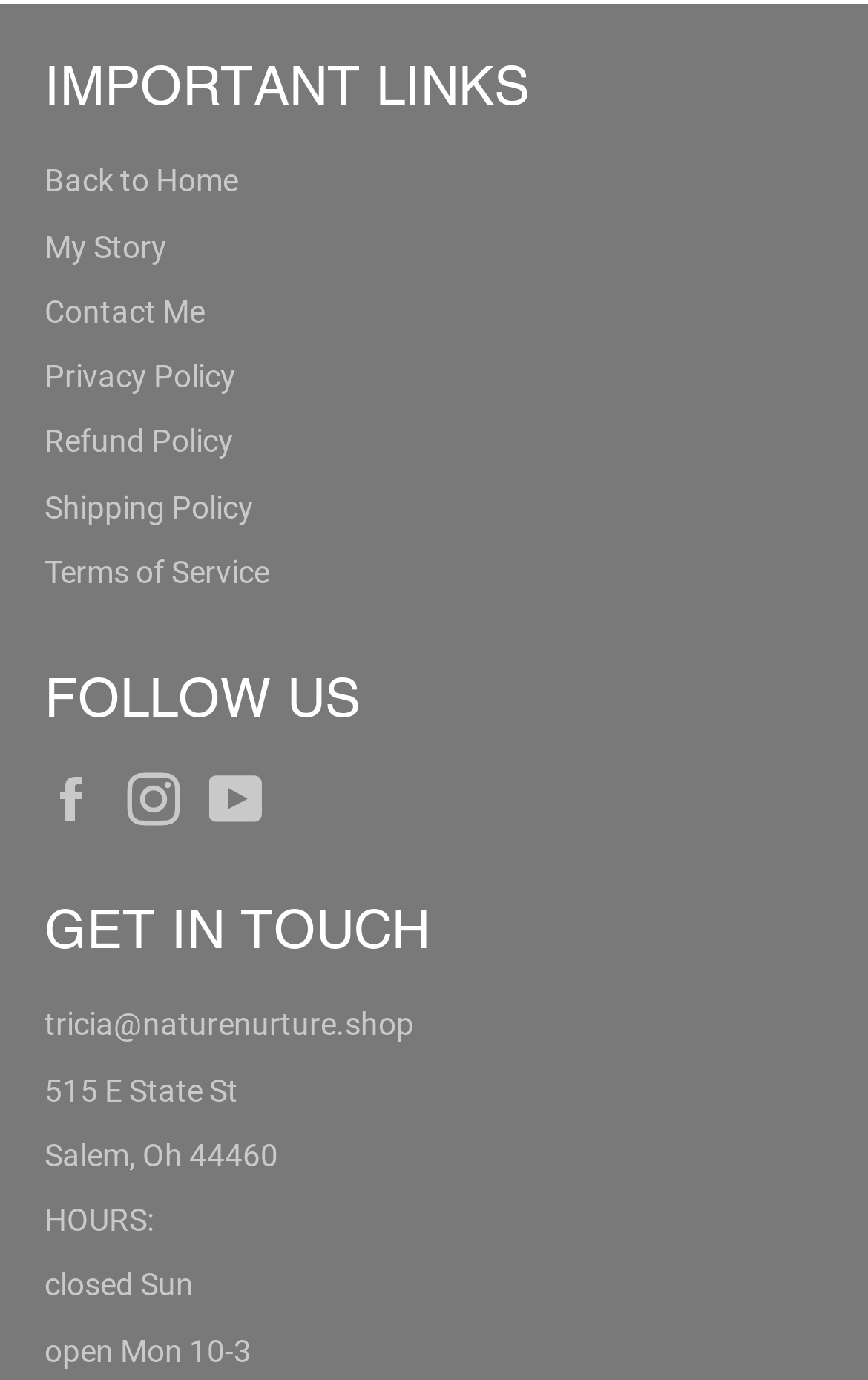Specify the bounding box coordinates of the region I need to click to perform the following instruction: "follow on Facebook". The coordinates must be four float numbers in the range of 0 to 1, i.e., [left, top, right, bottom].

[0.051, 0.56, 0.138, 0.599]